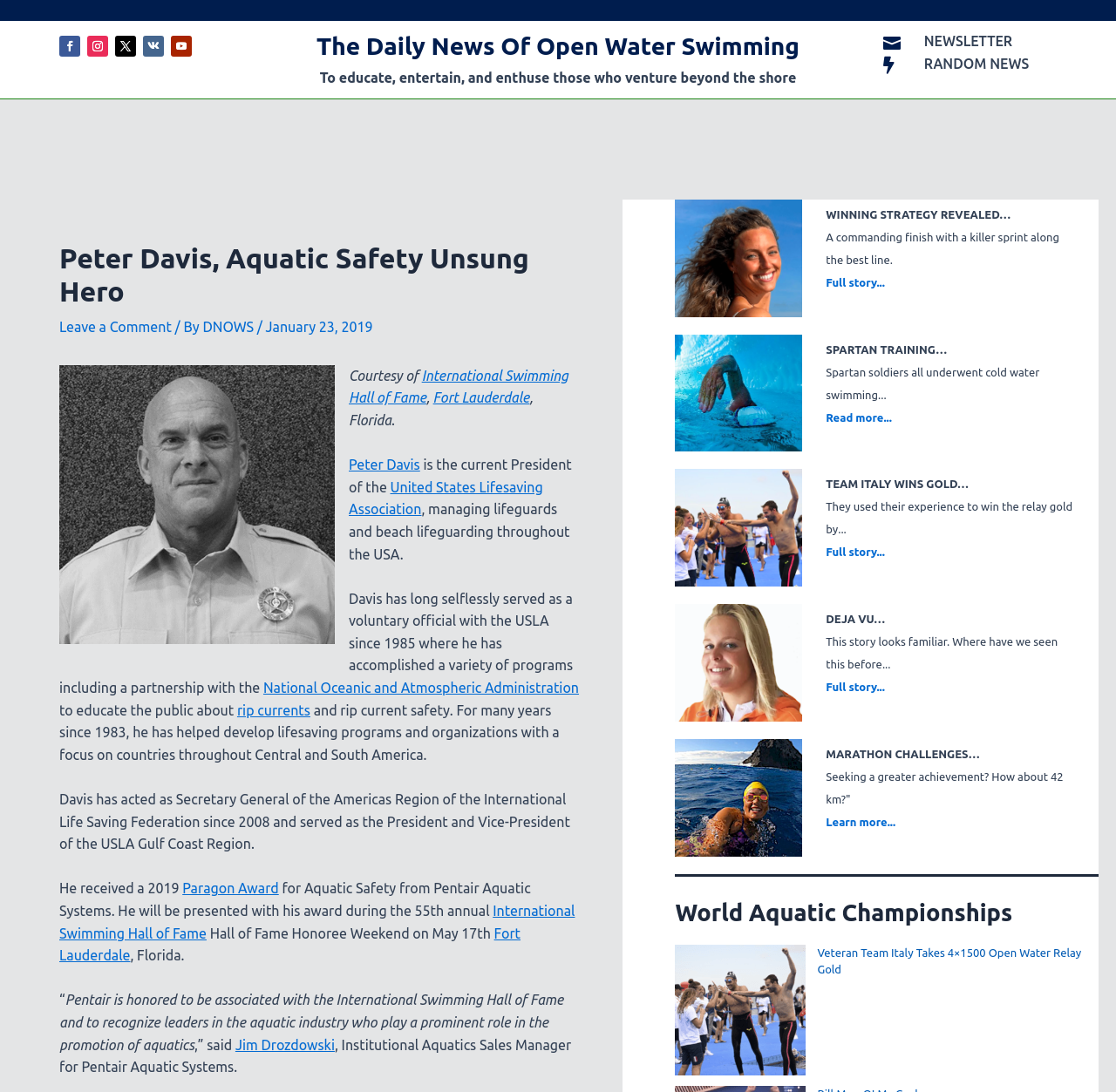Find and specify the bounding box coordinates that correspond to the clickable region for the instruction: "Click the Top link".

None